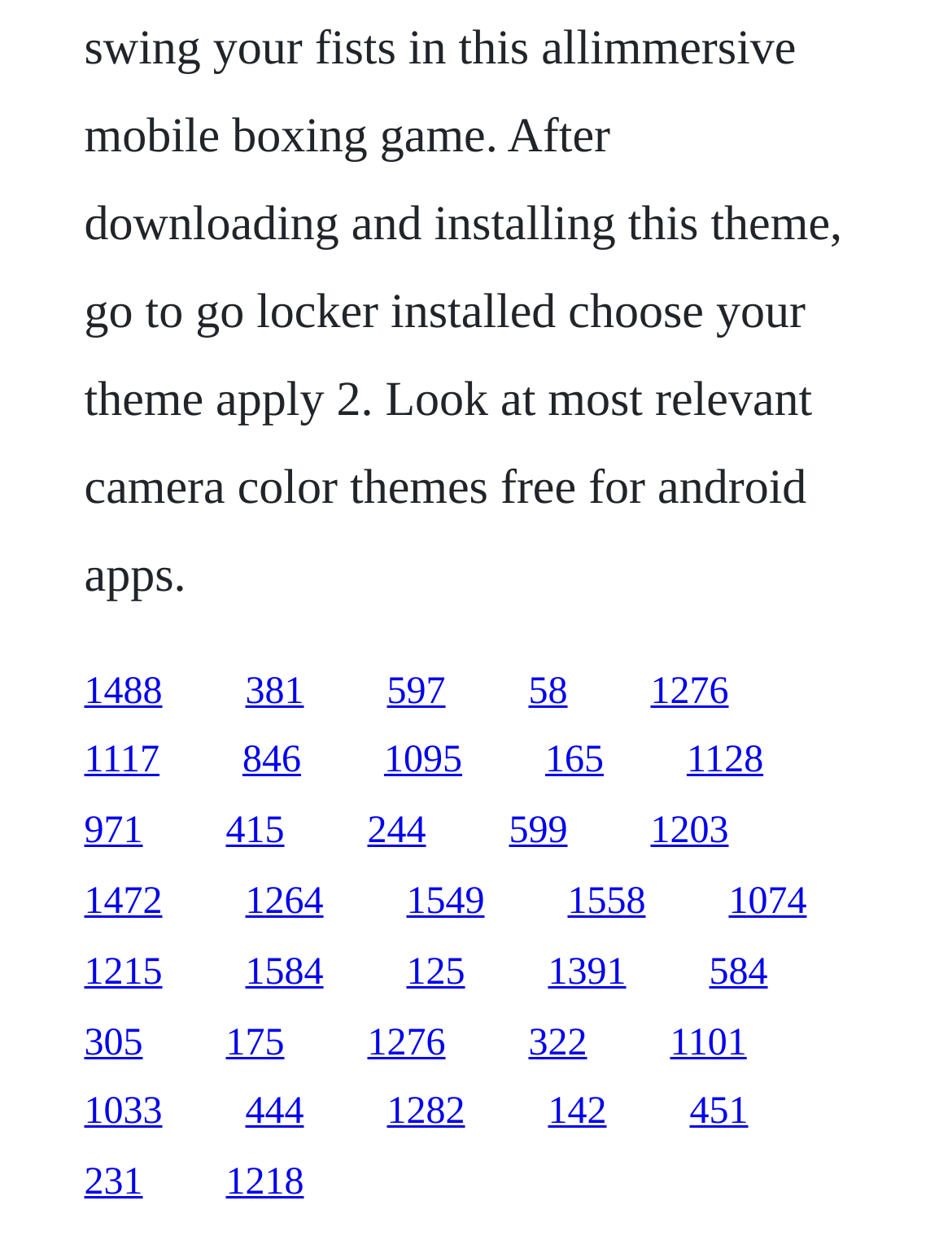Determine the bounding box coordinates of the region to click in order to accomplish the following instruction: "go to 'tidalpool'". Provide the coordinates as four float numbers between 0 and 1, specifically [left, top, right, bottom].

None